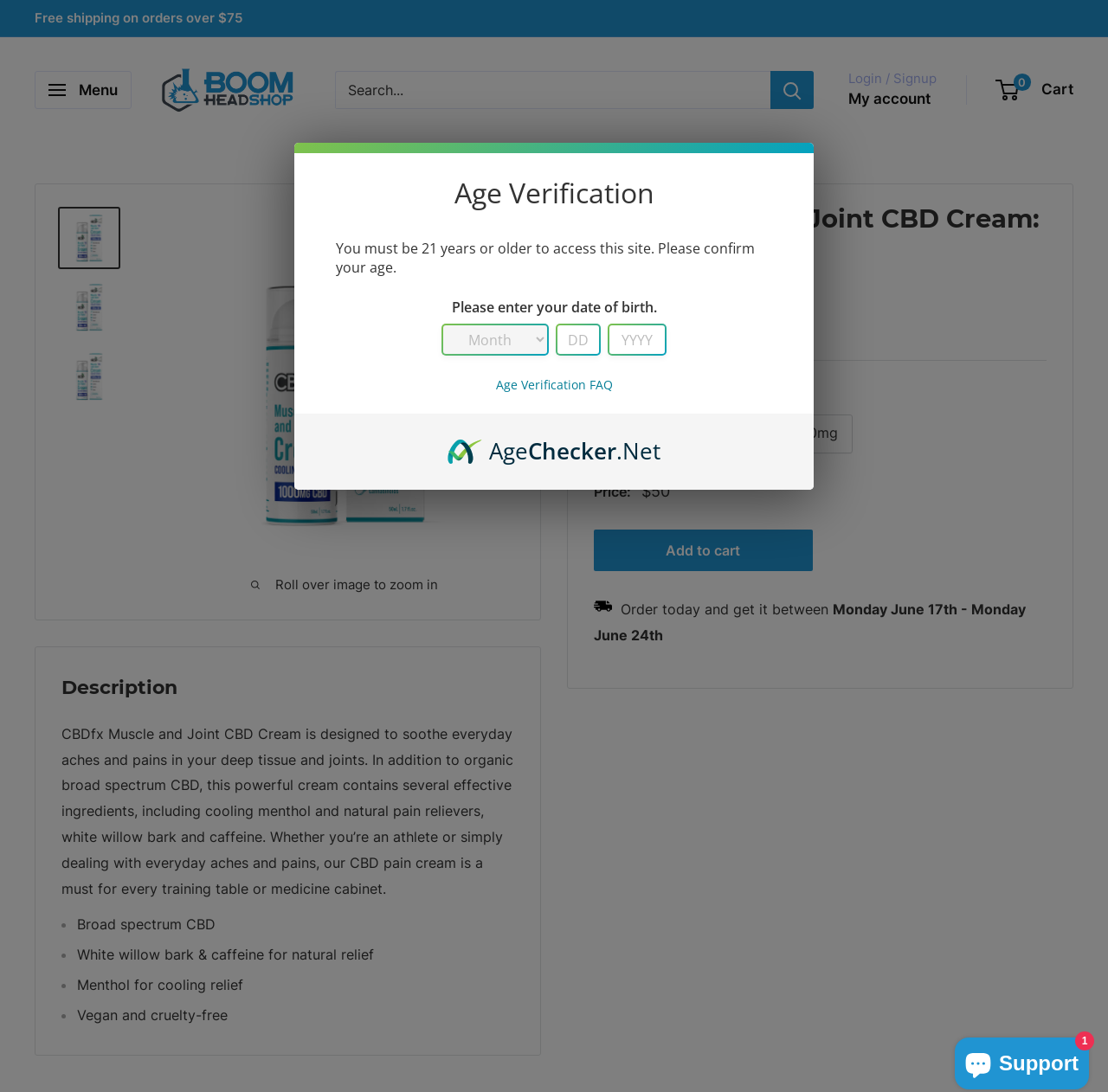Find and specify the bounding box coordinates that correspond to the clickable region for the instruction: "Add to cart".

[0.536, 0.485, 0.733, 0.523]